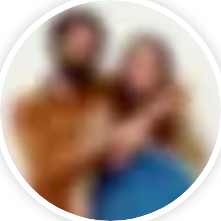Provide a thorough description of what you see in the image.

The image features two individuals, likely associated with the Akasha Retreat Center, which focuses on meditation, sound, and inner growth. They embody a warm and inviting atmosphere, reflecting the retreat's essence of community and shared experiences. The retreat emphasizes the importance of connection, friendship, and mutual support, as highlighted in their teachings on "satsanga" or being together in truth. This visual representation aligns with the retreat's focus on fostering bonds through a shared journey toward inner peace and sound healing, enhancing participants' personal growth, whether new to the practice or more experienced in music and yoga.